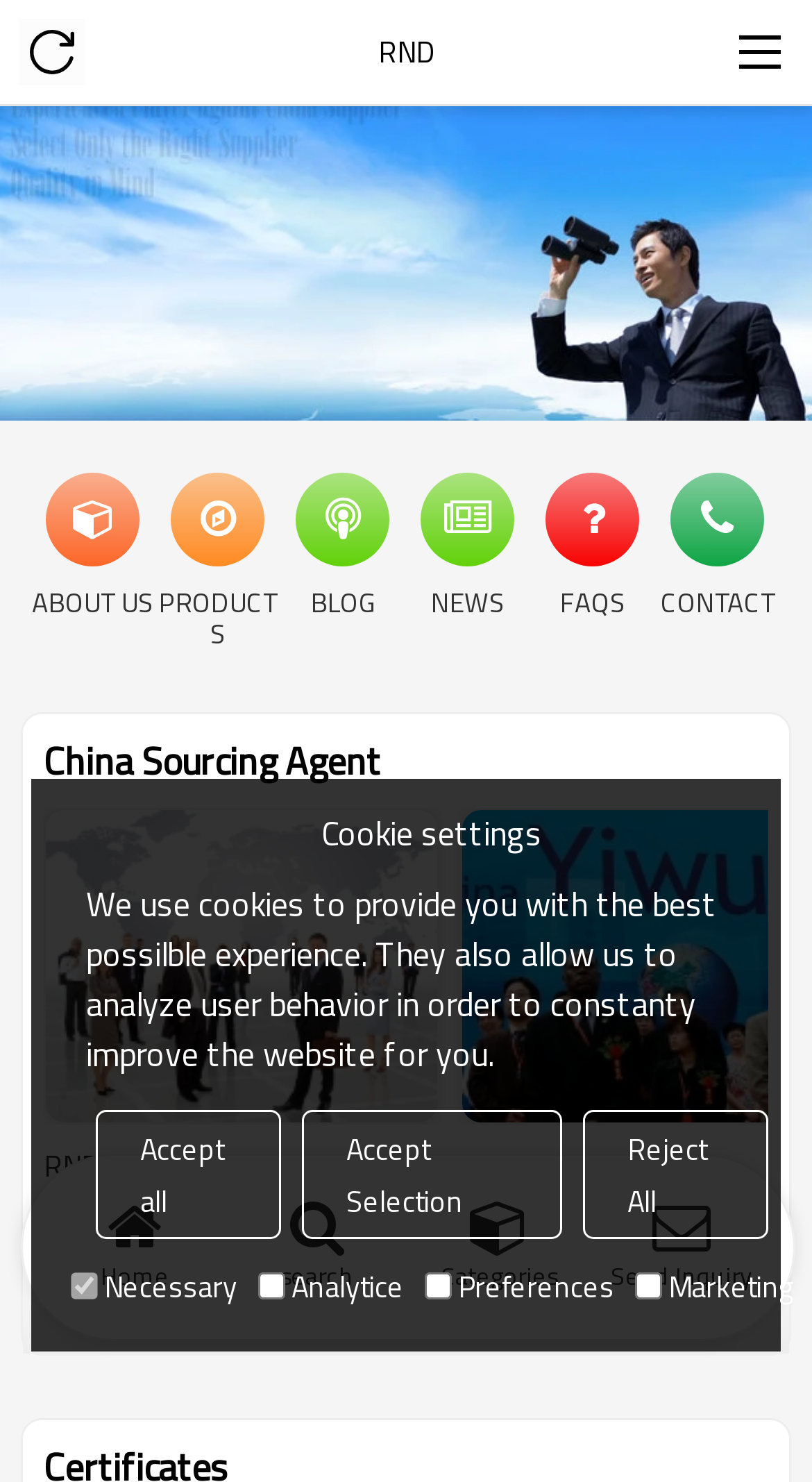Please find the bounding box coordinates of the element's region to be clicked to carry out this instruction: "Search for something".

[0.278, 0.794, 0.503, 0.875]